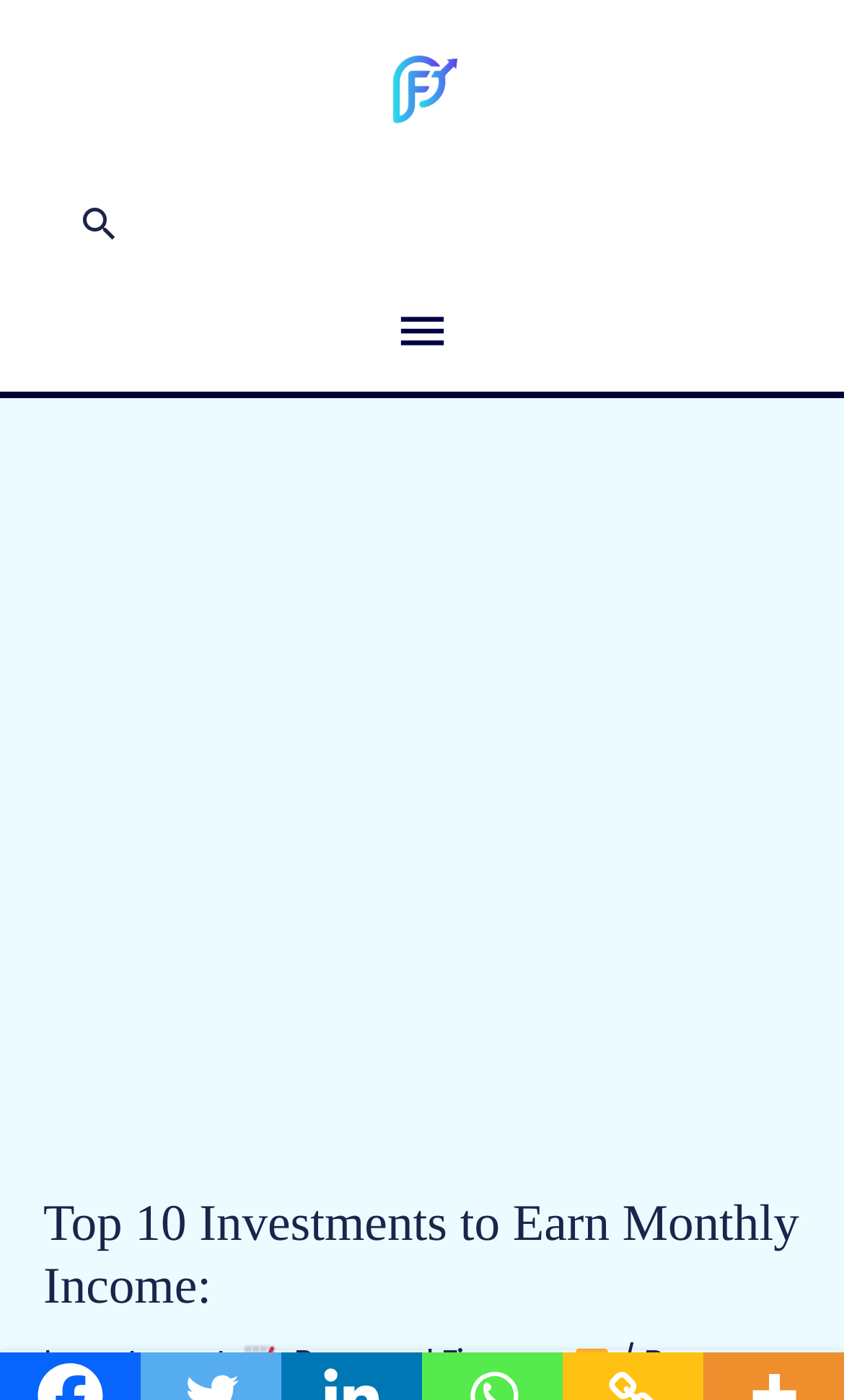Find the bounding box of the element with the following description: "Main Menu". The coordinates must be four float numbers between 0 and 1, formatted as [left, top, right, bottom].

[0.433, 0.194, 0.567, 0.28]